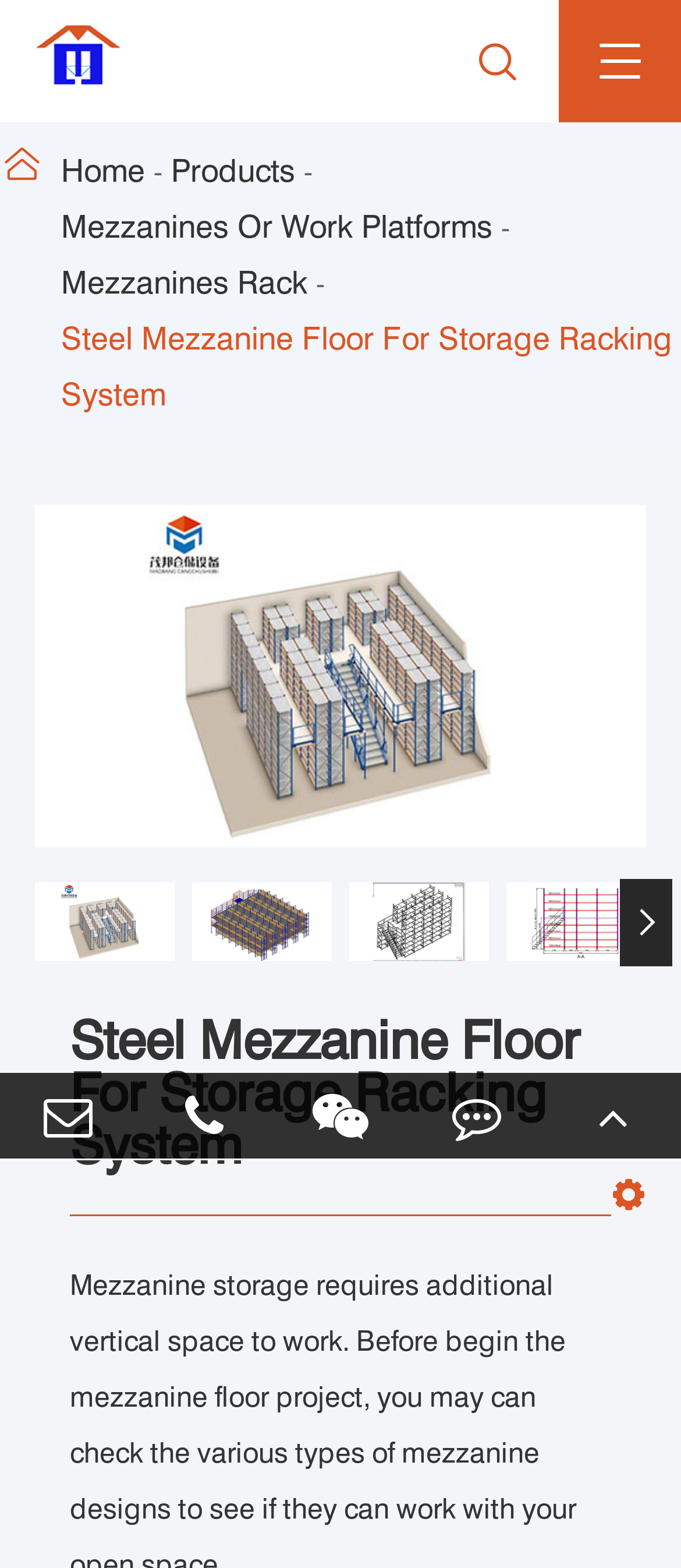Using the information in the image, give a comprehensive answer to the question: 
What is the main topic of the webpage?

I examined the webpage's content and found that the main topic is 'Steel Mezzanine Floor For Storage Racking System', which is also the title of the webpage and the focus of the content.